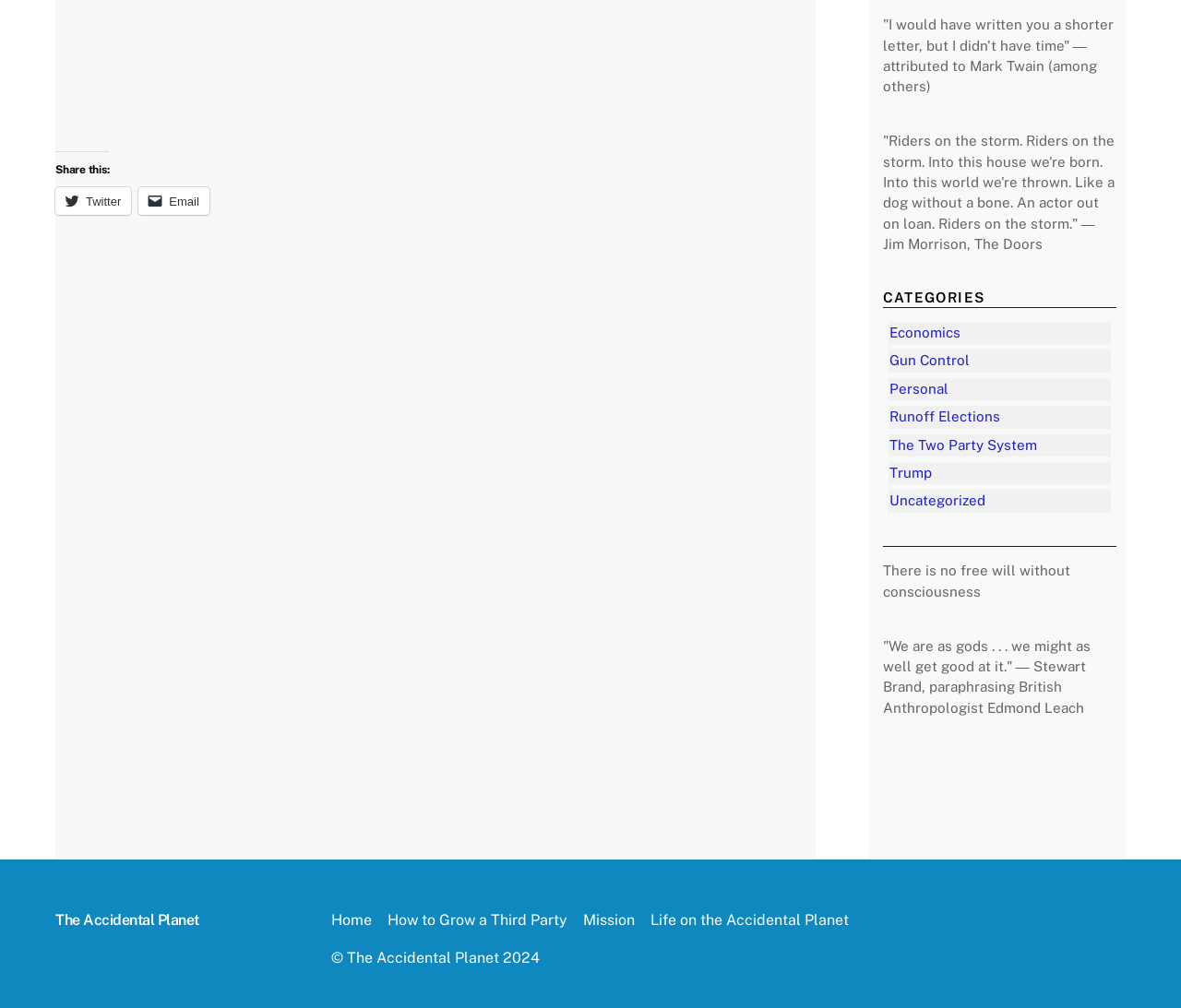Specify the bounding box coordinates of the area to click in order to follow the given instruction: "Click on 'Mentions légales'."

None